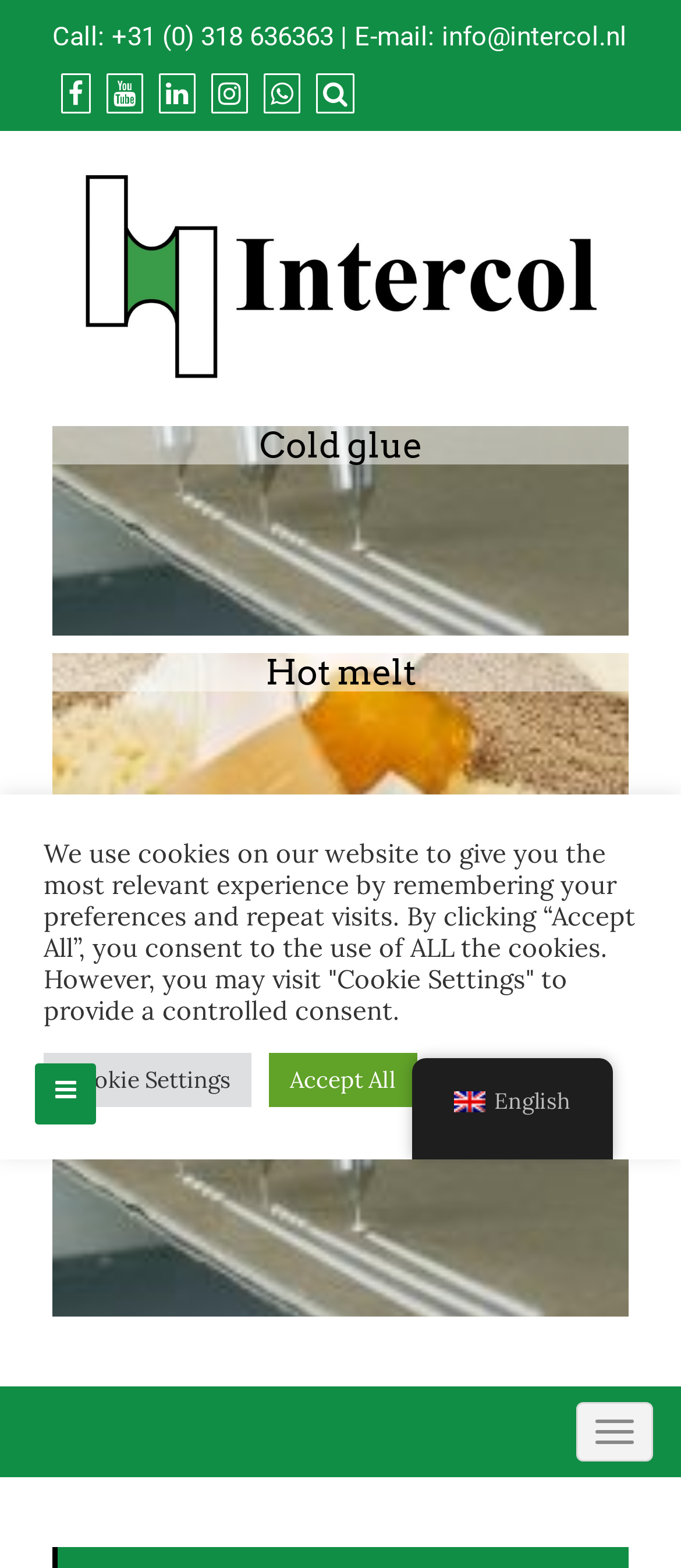Answer in one word or a short phrase: 
What is the purpose of the search box?

To search keywords